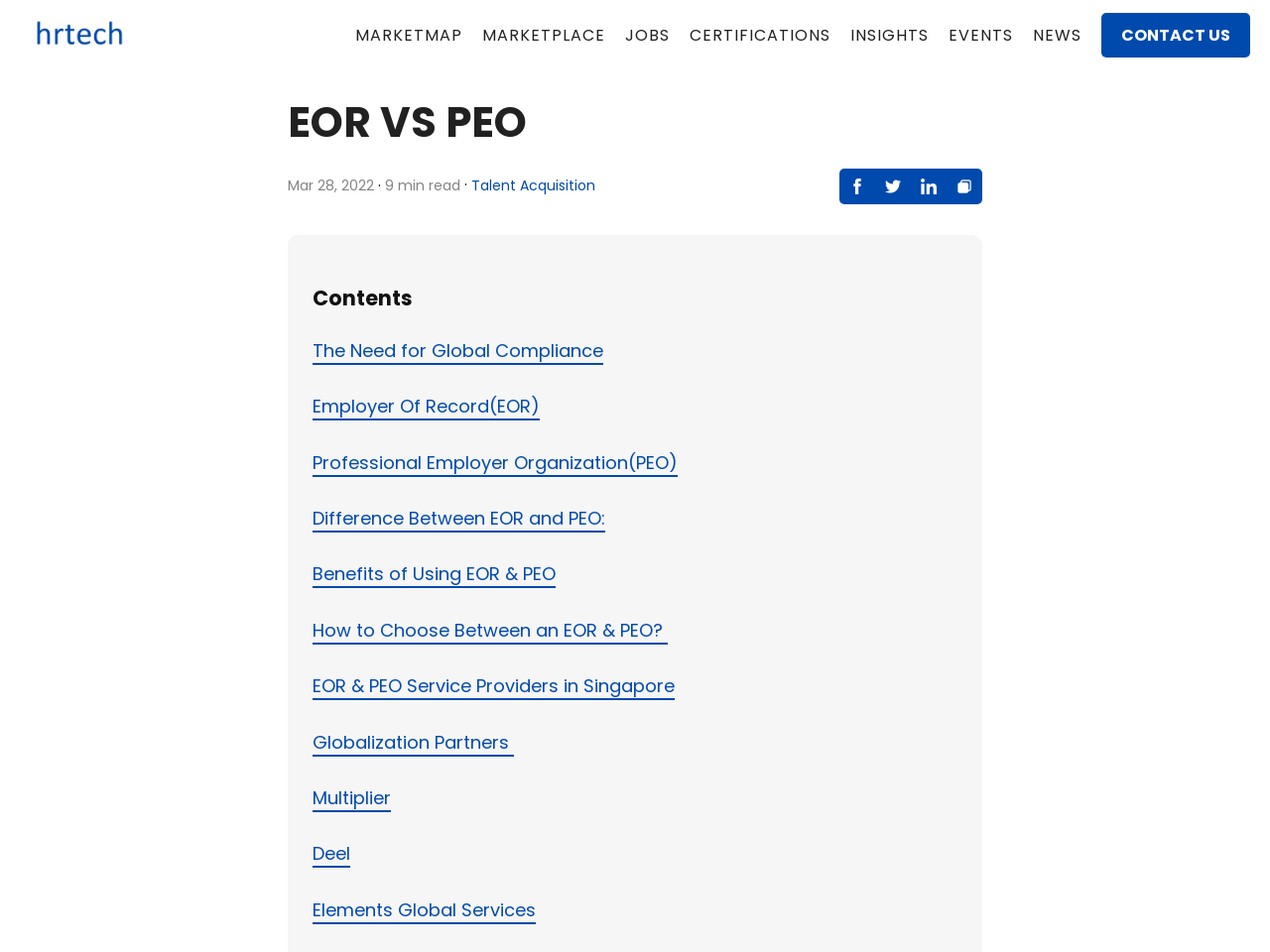Find the bounding box coordinates of the clickable area required to complete the following action: "Download the People's Daily English language App".

None